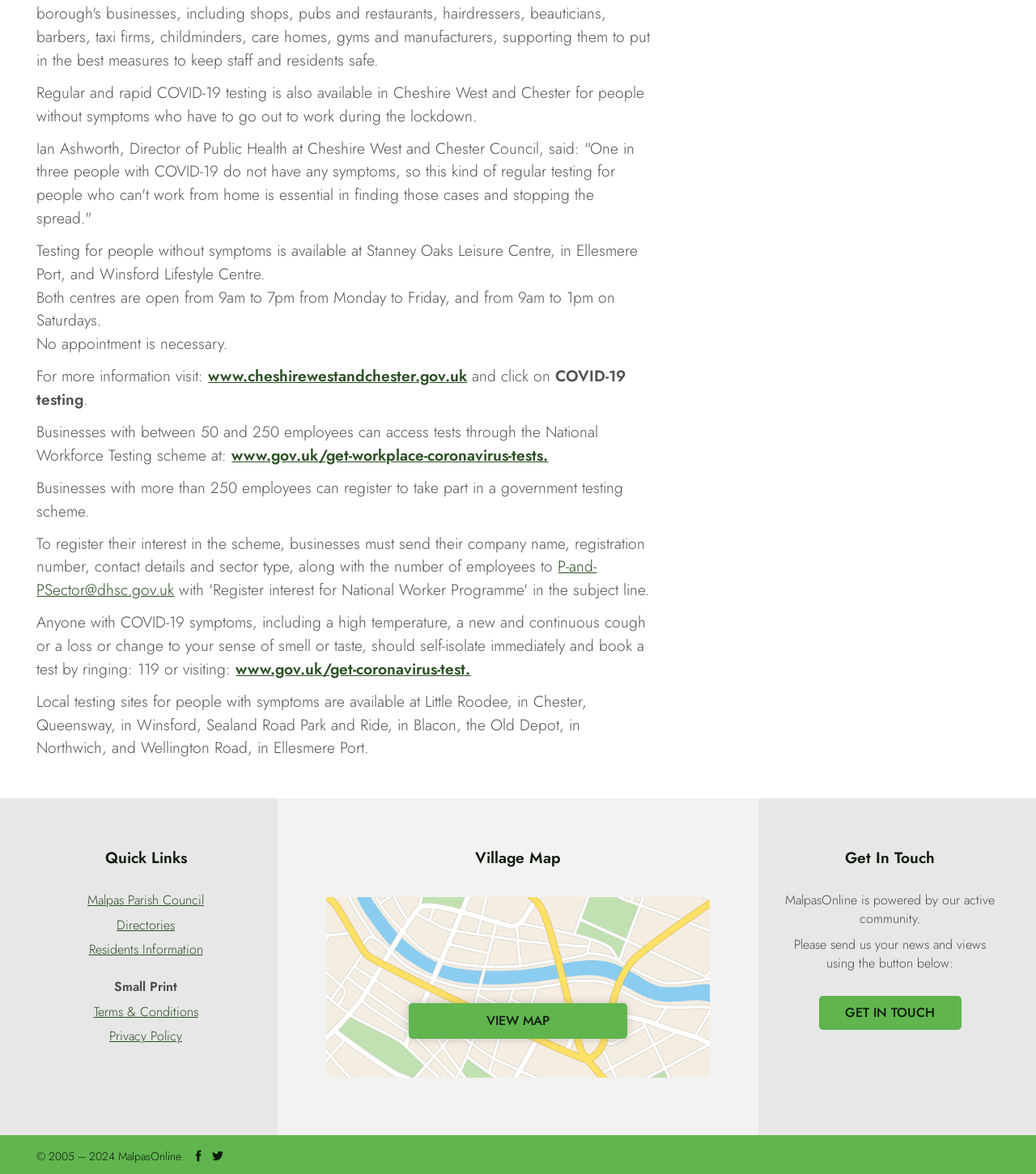Please find the bounding box coordinates of the element that needs to be clicked to perform the following instruction: "Check out the FAQ page". The bounding box coordinates should be four float numbers between 0 and 1, represented as [left, top, right, bottom].

None